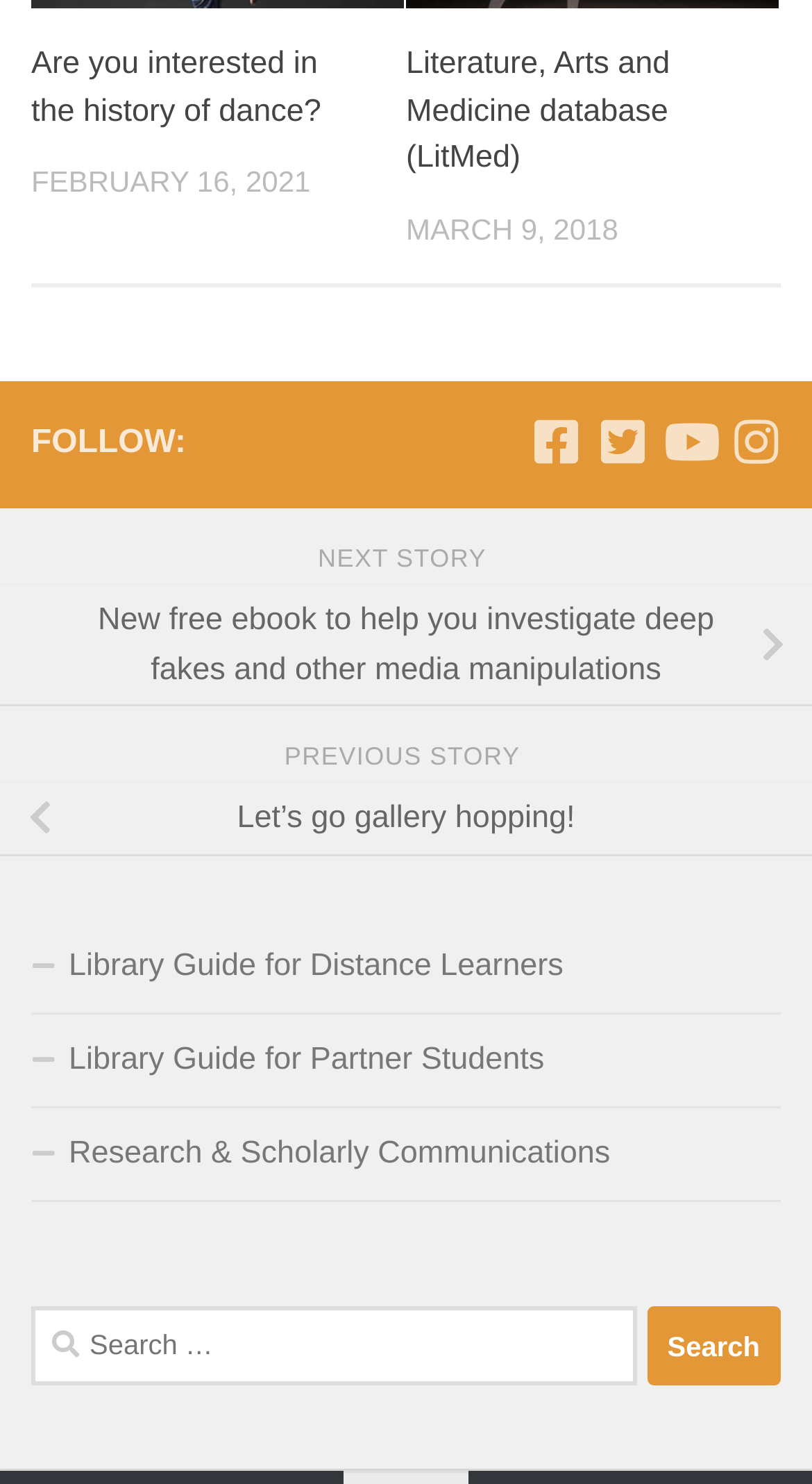Pinpoint the bounding box coordinates of the clickable area necessary to execute the following instruction: "Read the new free ebook about deep fakes". The coordinates should be given as four float numbers between 0 and 1, namely [left, top, right, bottom].

[0.0, 0.393, 1.0, 0.476]